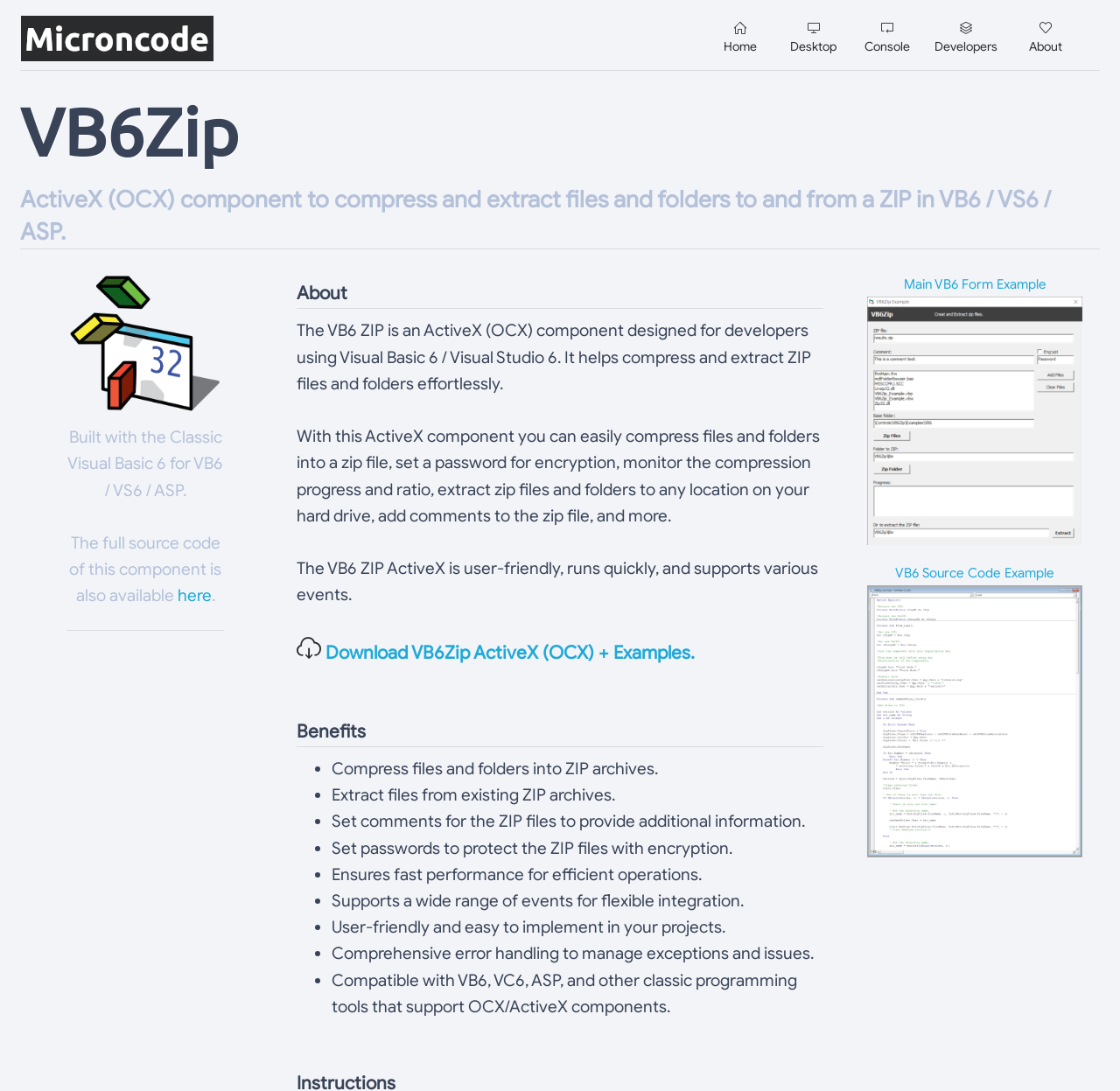What is the purpose of the VB6Zip ActiveX component?
Answer the question with a single word or phrase by looking at the picture.

Compress and extract ZIP files